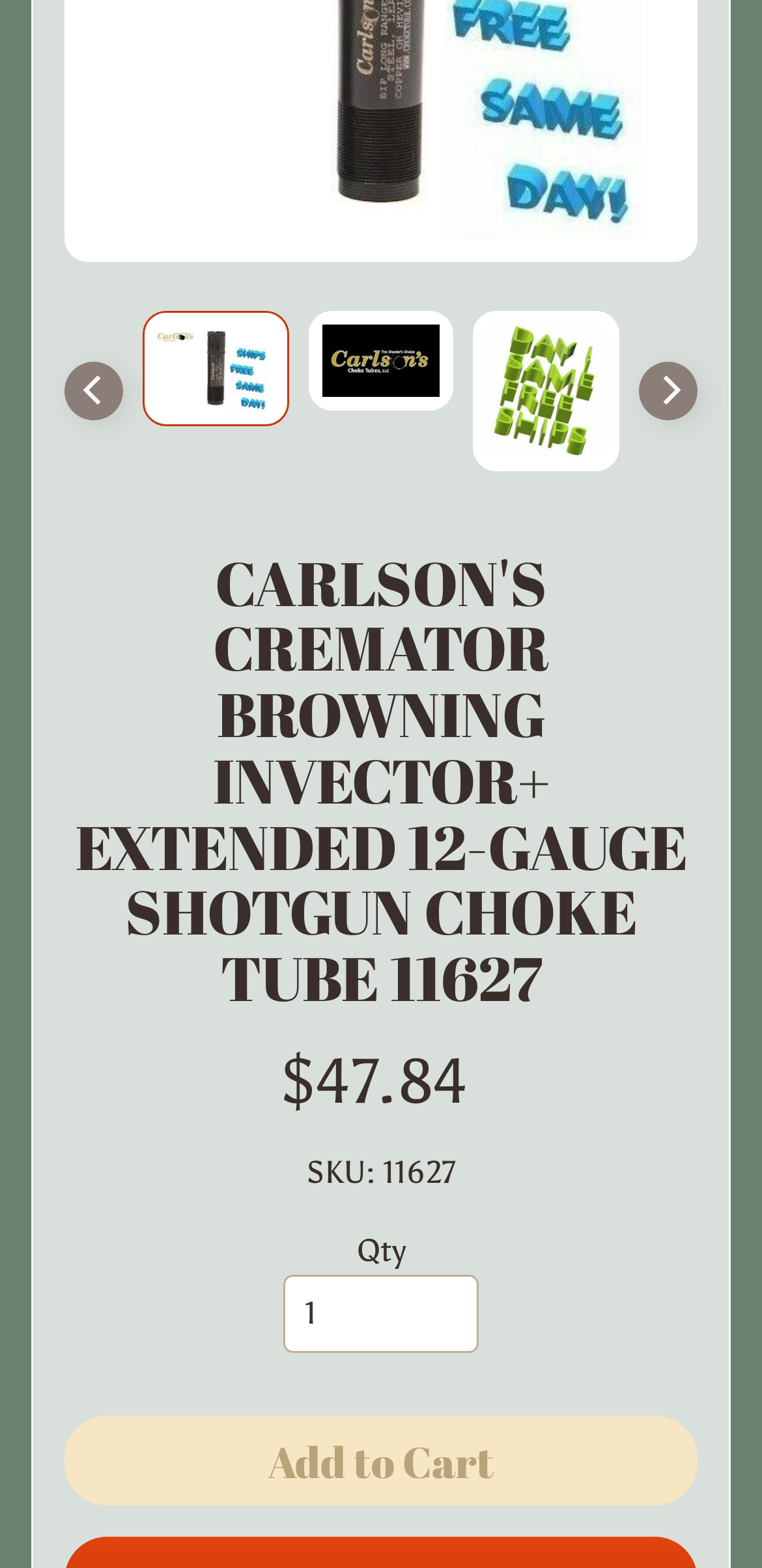Using floating point numbers between 0 and 1, provide the bounding box coordinates in the format (top-left x, top-left y, bottom-right x, bottom-right y). Locate the UI element described here: aria-label="Next"

[0.838, 0.23, 0.915, 0.268]